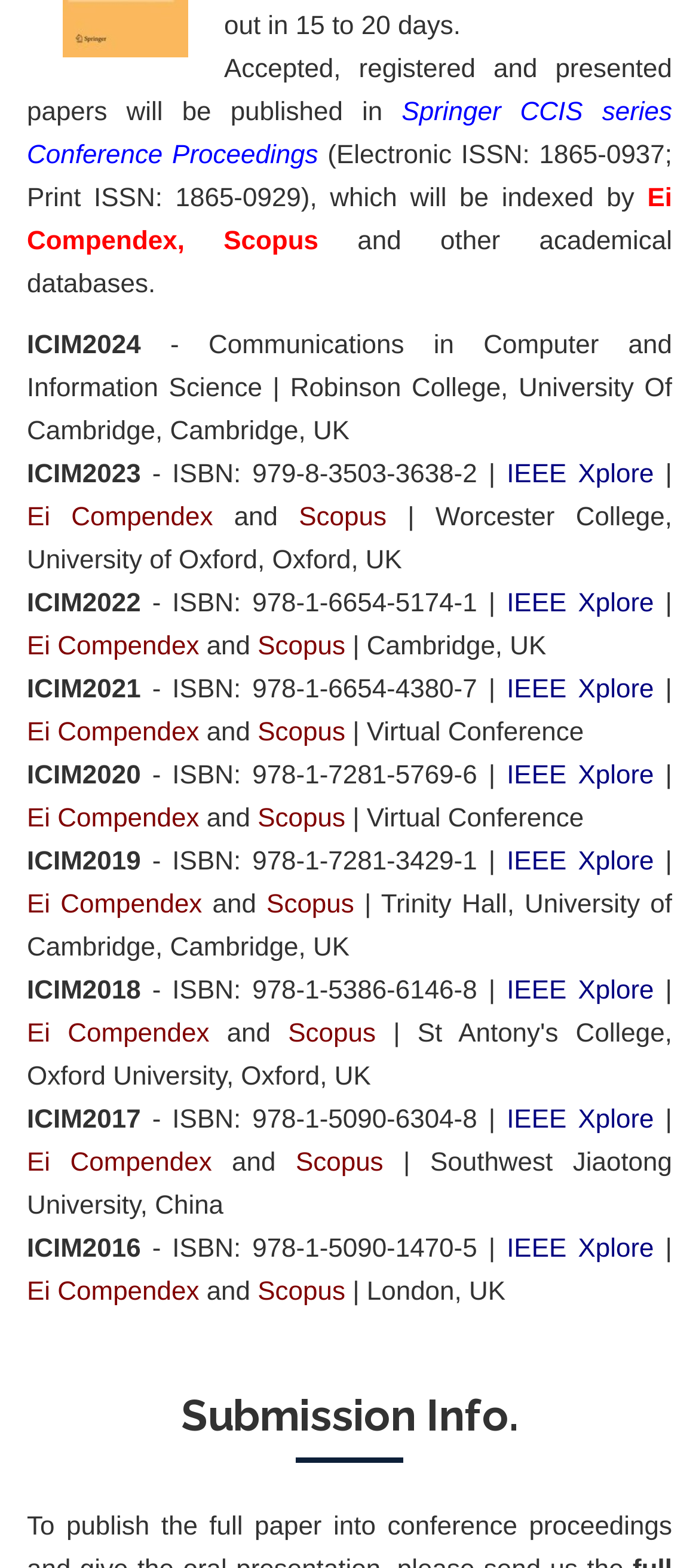Answer the question using only one word or a concise phrase: What is the ISBN of ICIM2023 proceedings?

979-8-3503-3638-2